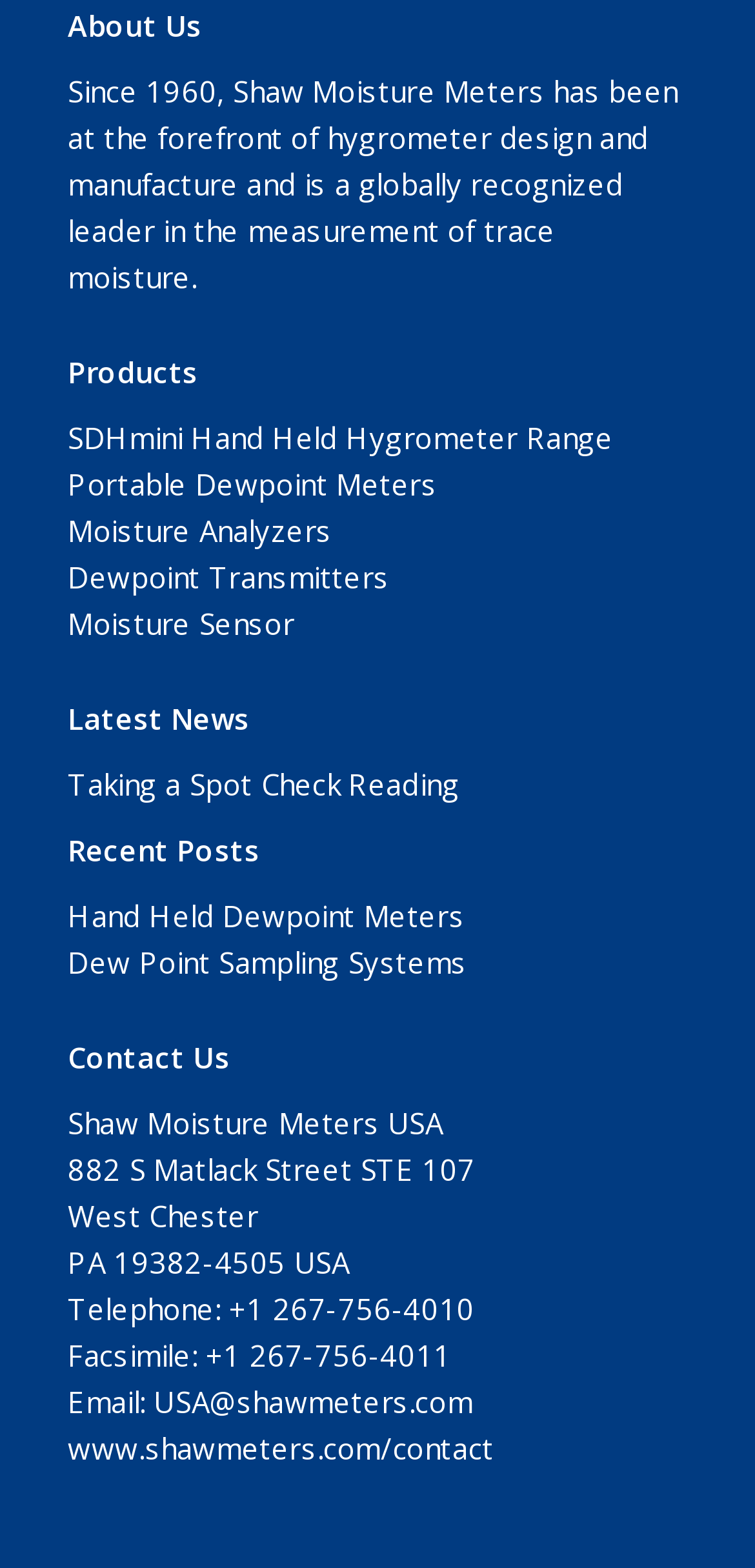Determine the bounding box coordinates of the clickable element to complete this instruction: "Contact Shaw Moisture Meters USA". Provide the coordinates in the format of four float numbers between 0 and 1, [left, top, right, bottom].

[0.204, 0.882, 0.626, 0.906]